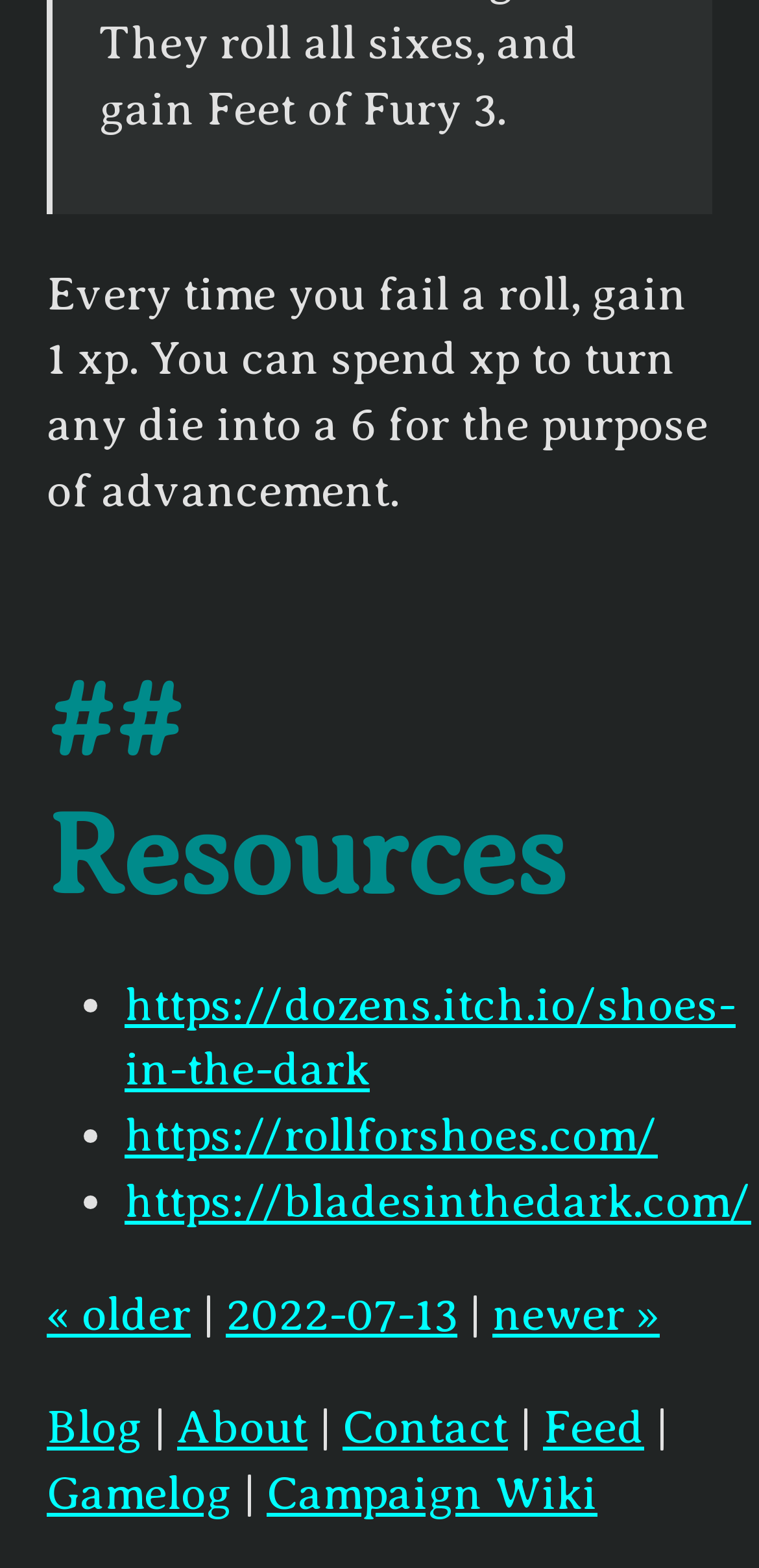Given the element description https://dozens.itch.io/shoes-in-the-dark, predict the bounding box coordinates for the UI element in the webpage screenshot. The format should be (top-left x, top-left y, bottom-right x, bottom-right y), and the values should be between 0 and 1.

[0.164, 0.624, 0.969, 0.698]